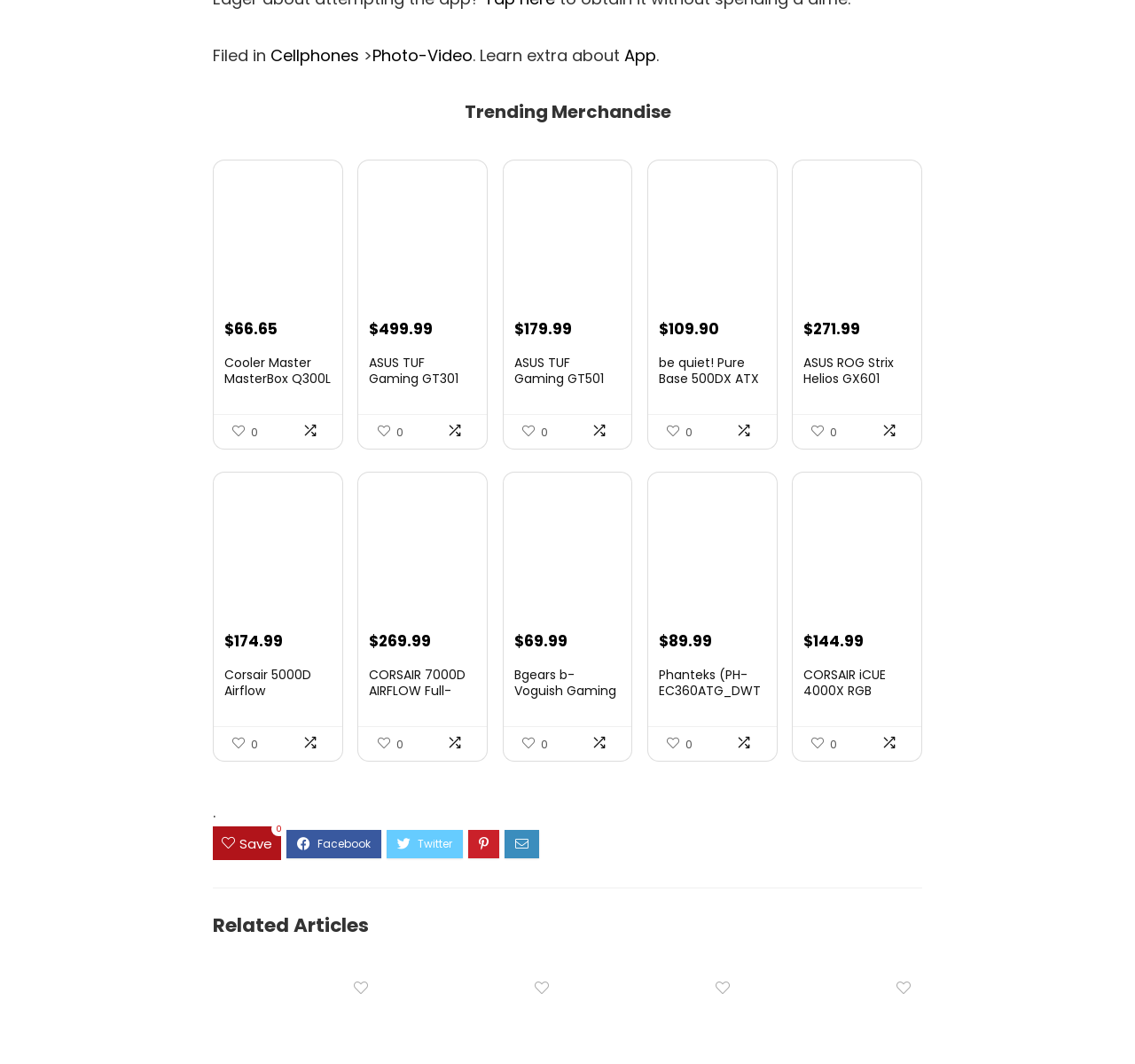Show the bounding box coordinates for the HTML element described as: "Cellphones".

[0.238, 0.042, 0.316, 0.063]